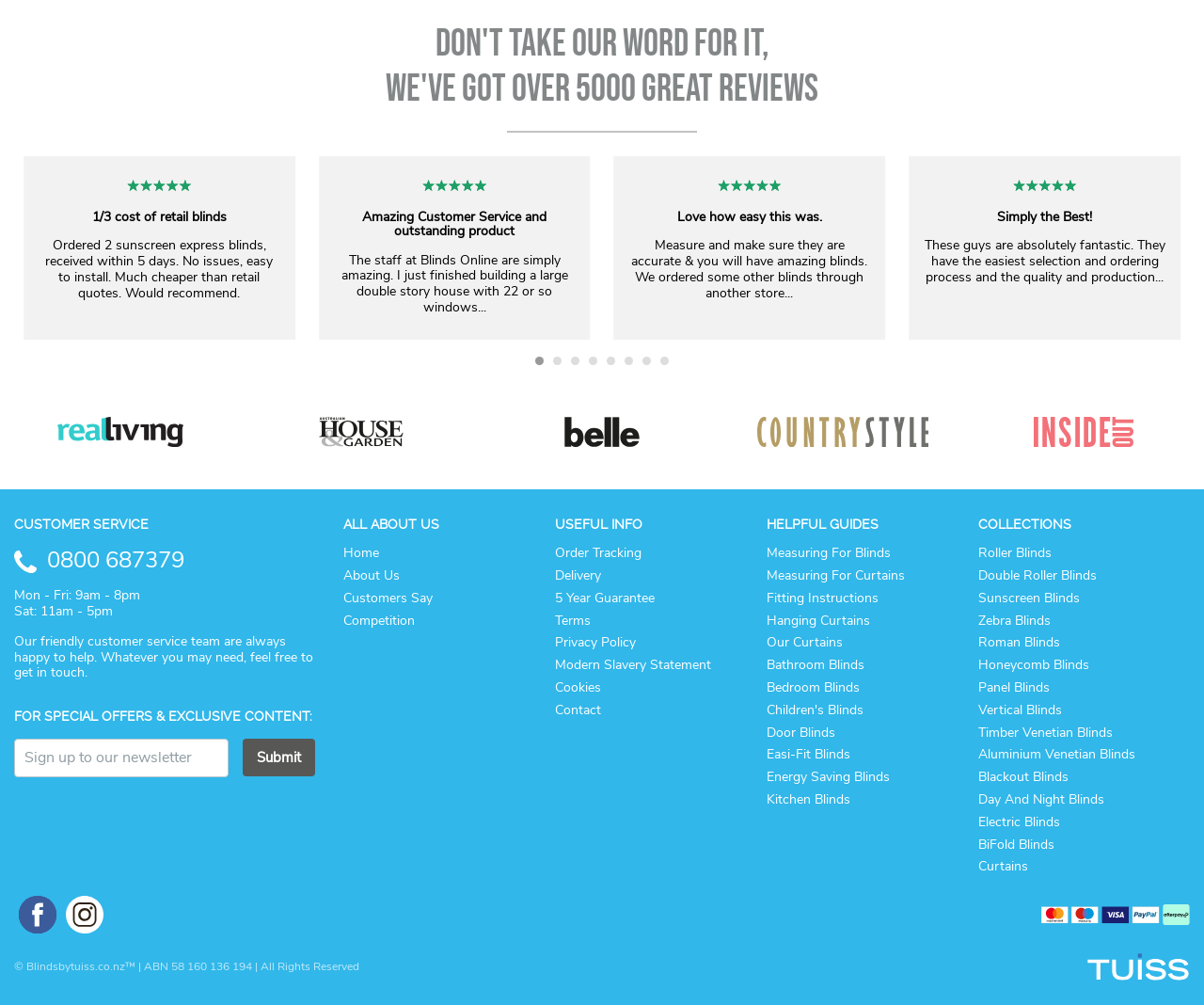Identify the bounding box coordinates necessary to click and complete the given instruction: "Read more about 'CUSTOMER SERVICE'".

[0.012, 0.515, 0.262, 0.529]